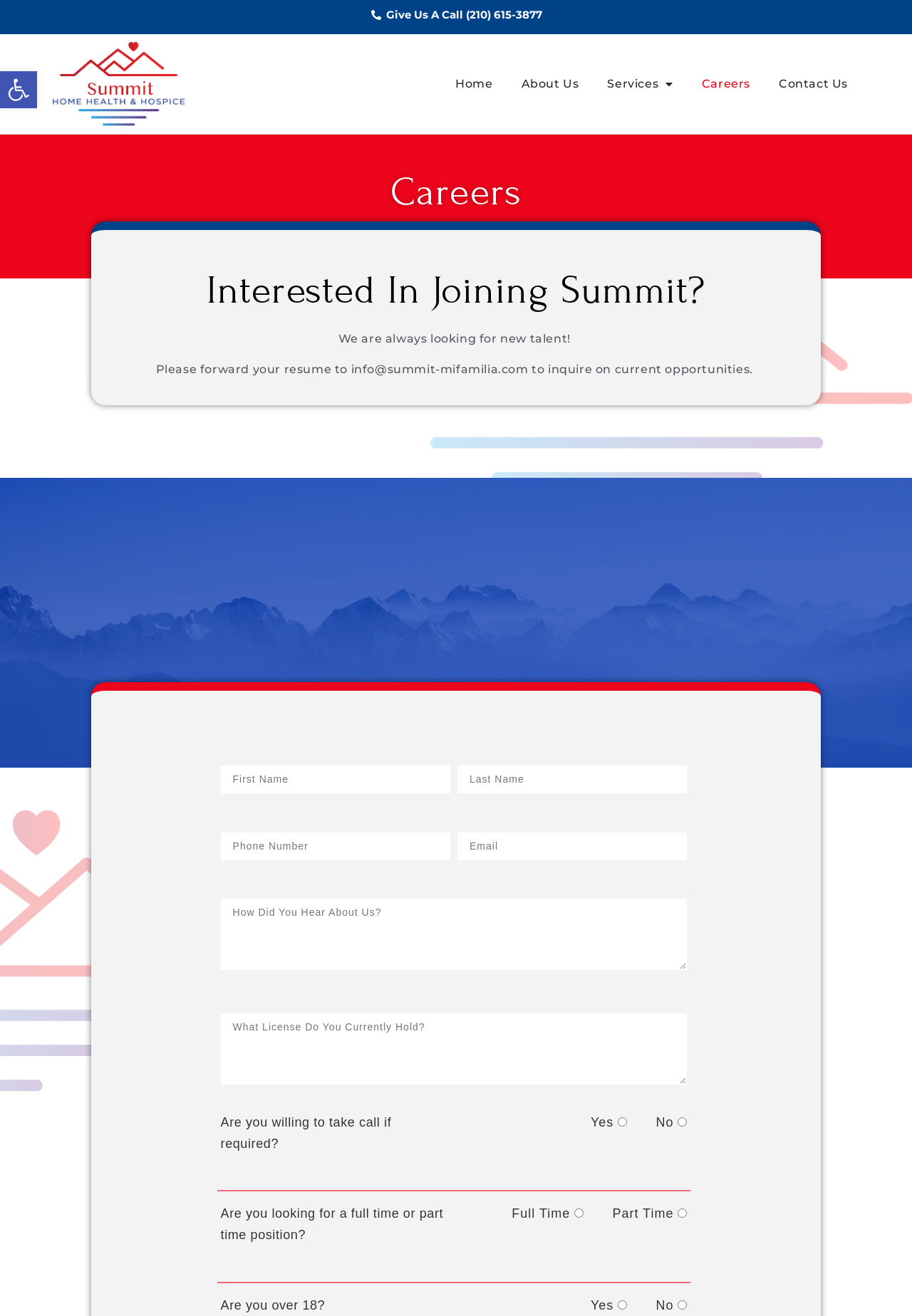Determine the bounding box coordinates of the clickable region to follow the instruction: "Click the 'Give Us A Call' link".

[0.062, 0.005, 0.938, 0.018]